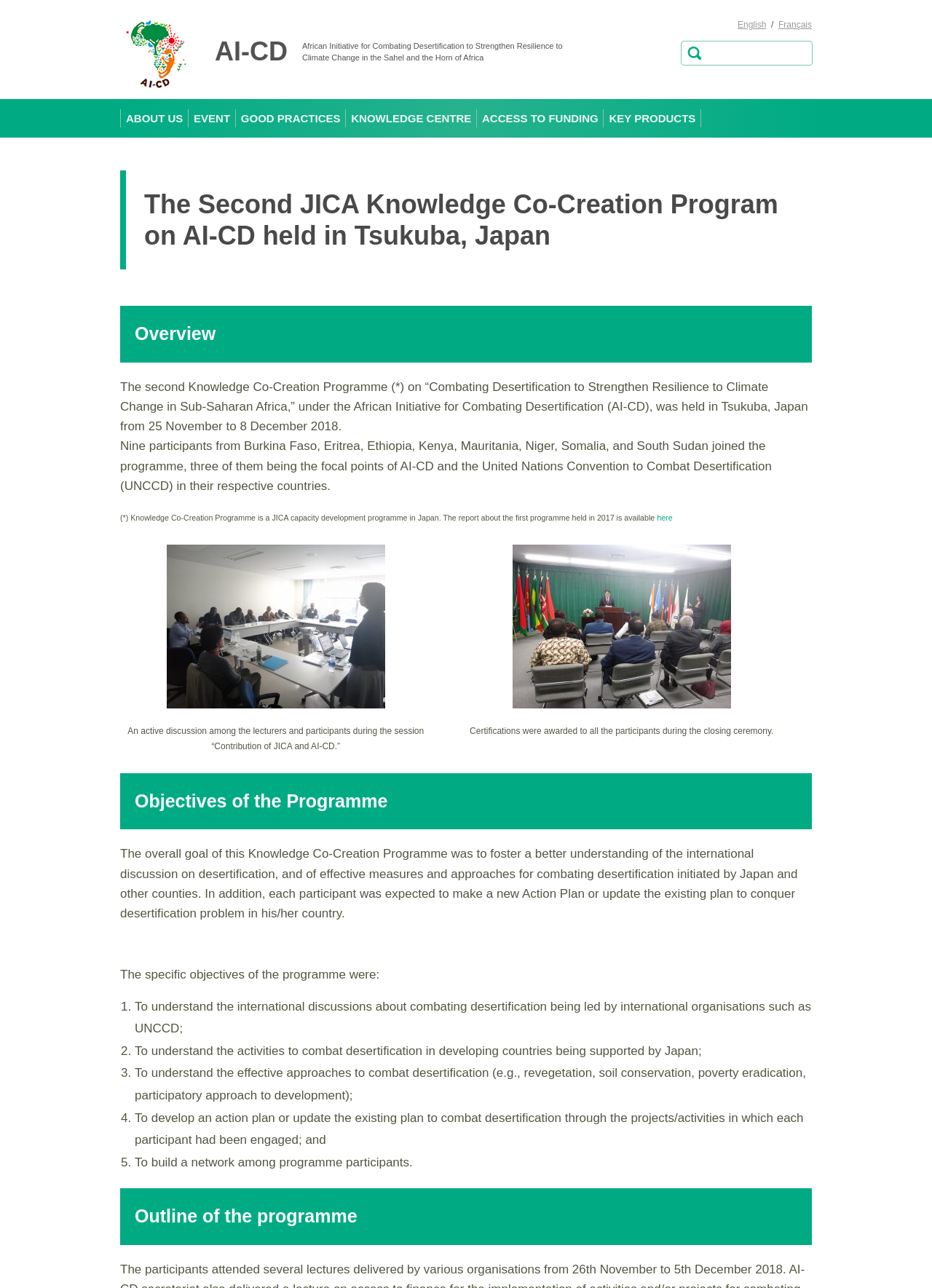Please identify the bounding box coordinates of the area that needs to be clicked to fulfill the following instruction: "Search for something."

[0.73, 0.032, 0.871, 0.051]